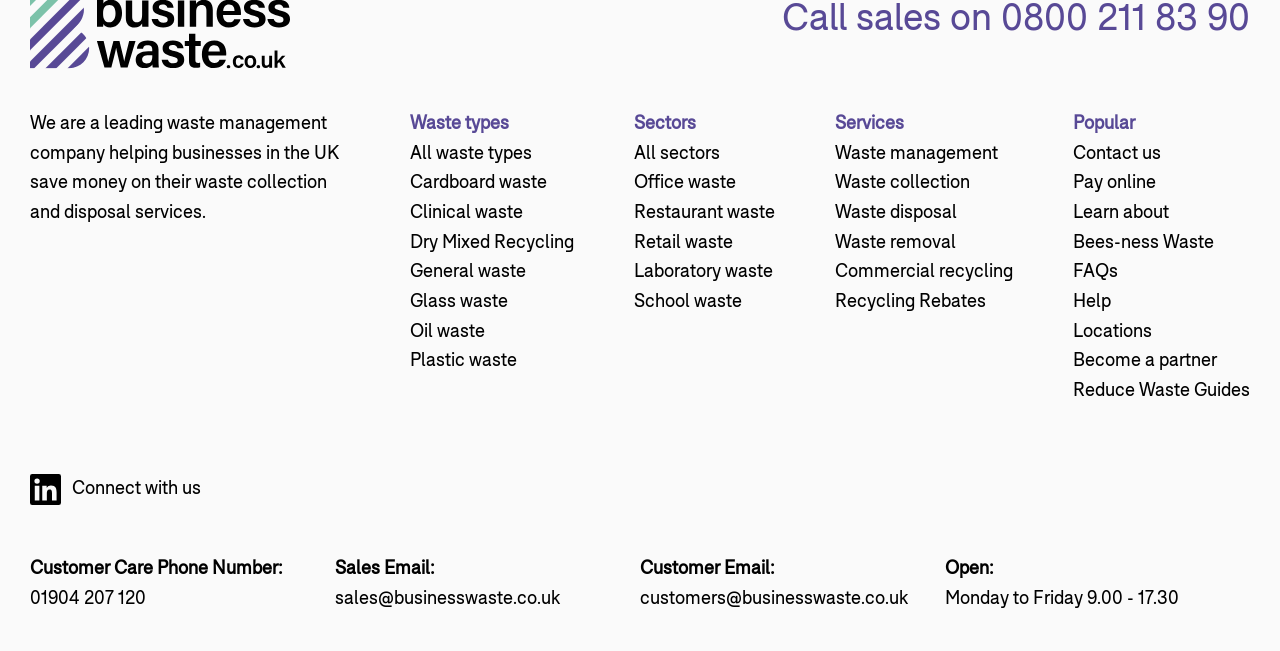Respond to the question below with a single word or phrase:
What is the phone number for customer care?

01904 207 120